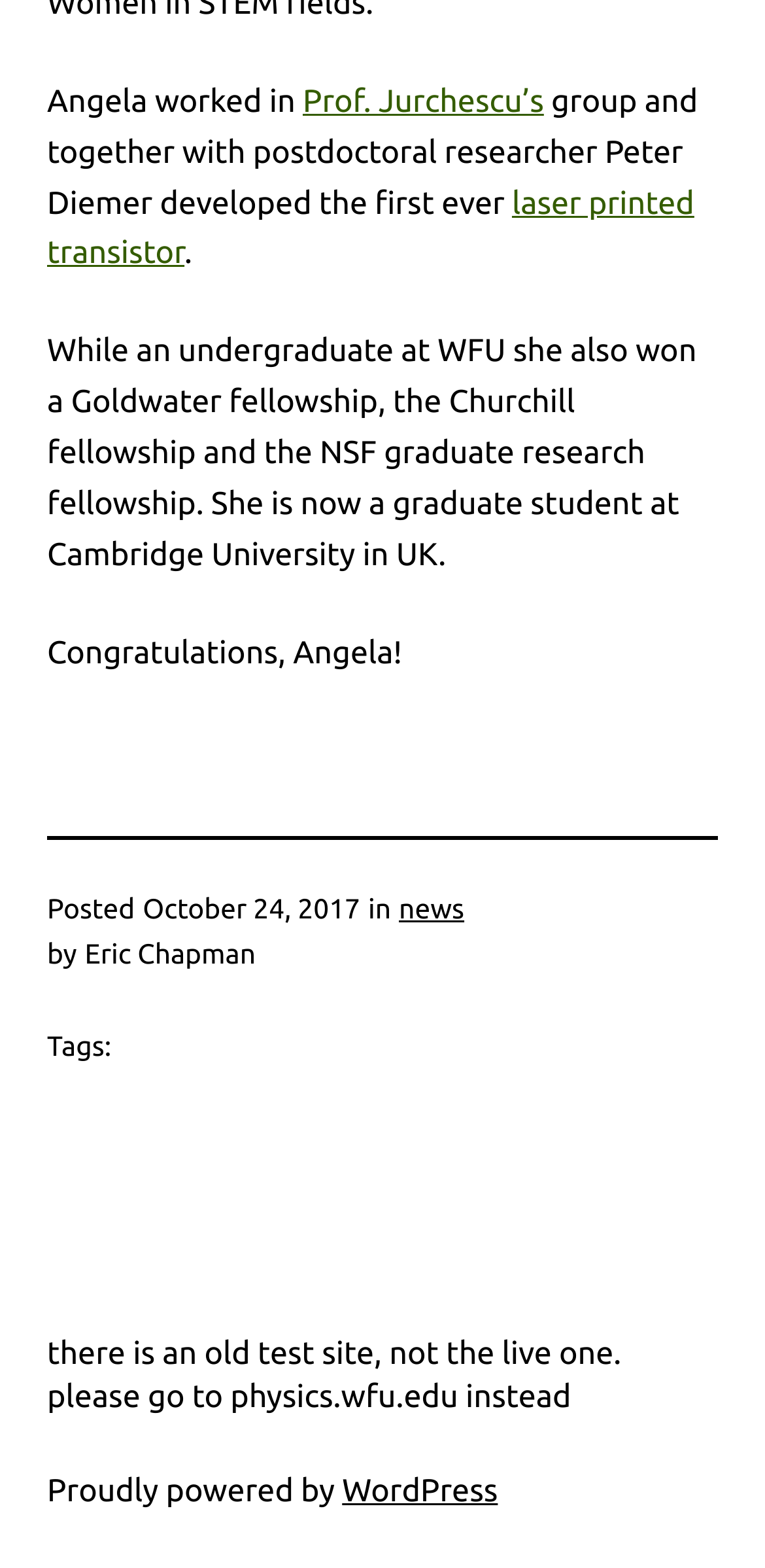Answer the following query with a single word or phrase:
Who developed the first laser printed transistor?

Angela and Peter Diemer